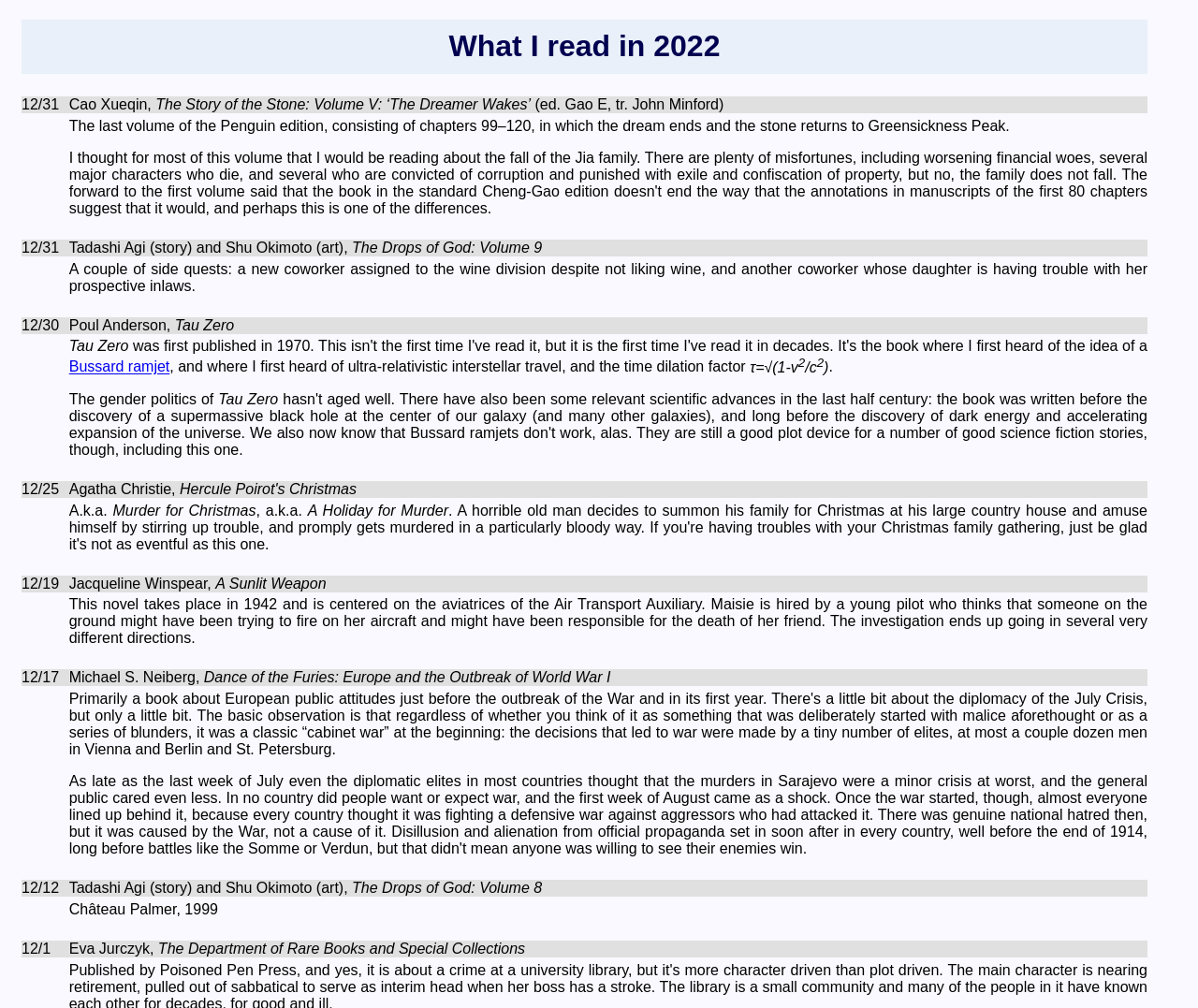Identify and extract the main heading of the webpage.

What I read in 2022